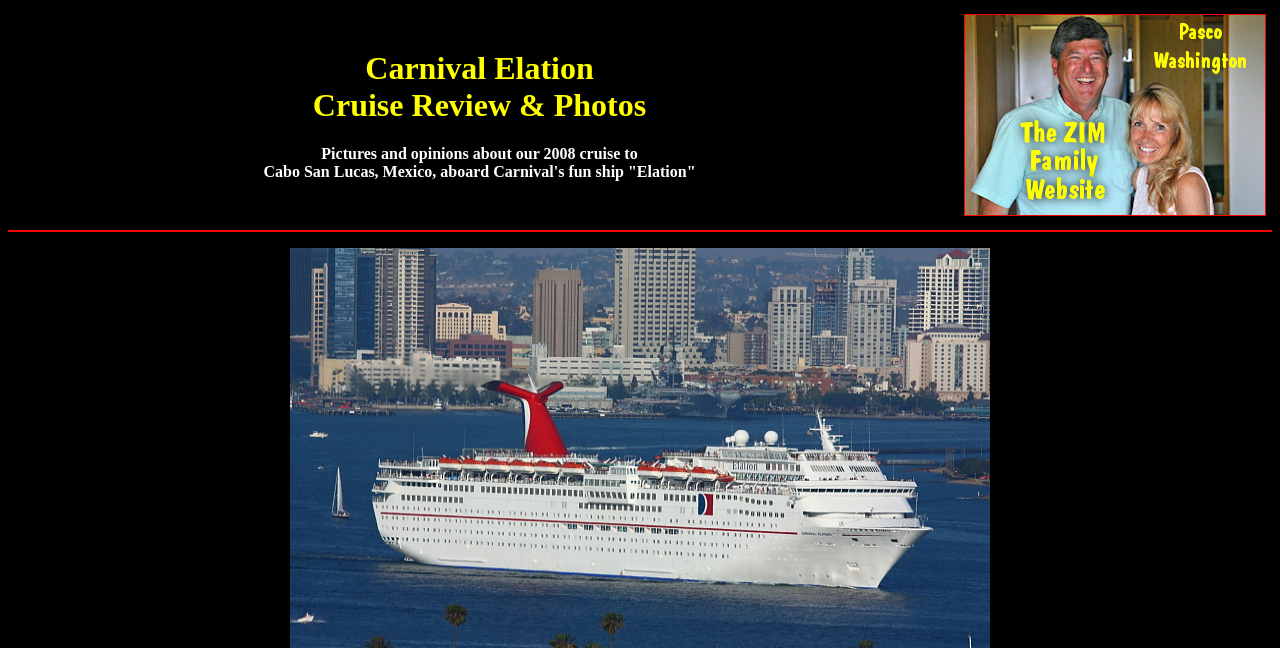Please identify and generate the text content of the webpage's main heading.

Carnival Elation
Cruise Review & Photos